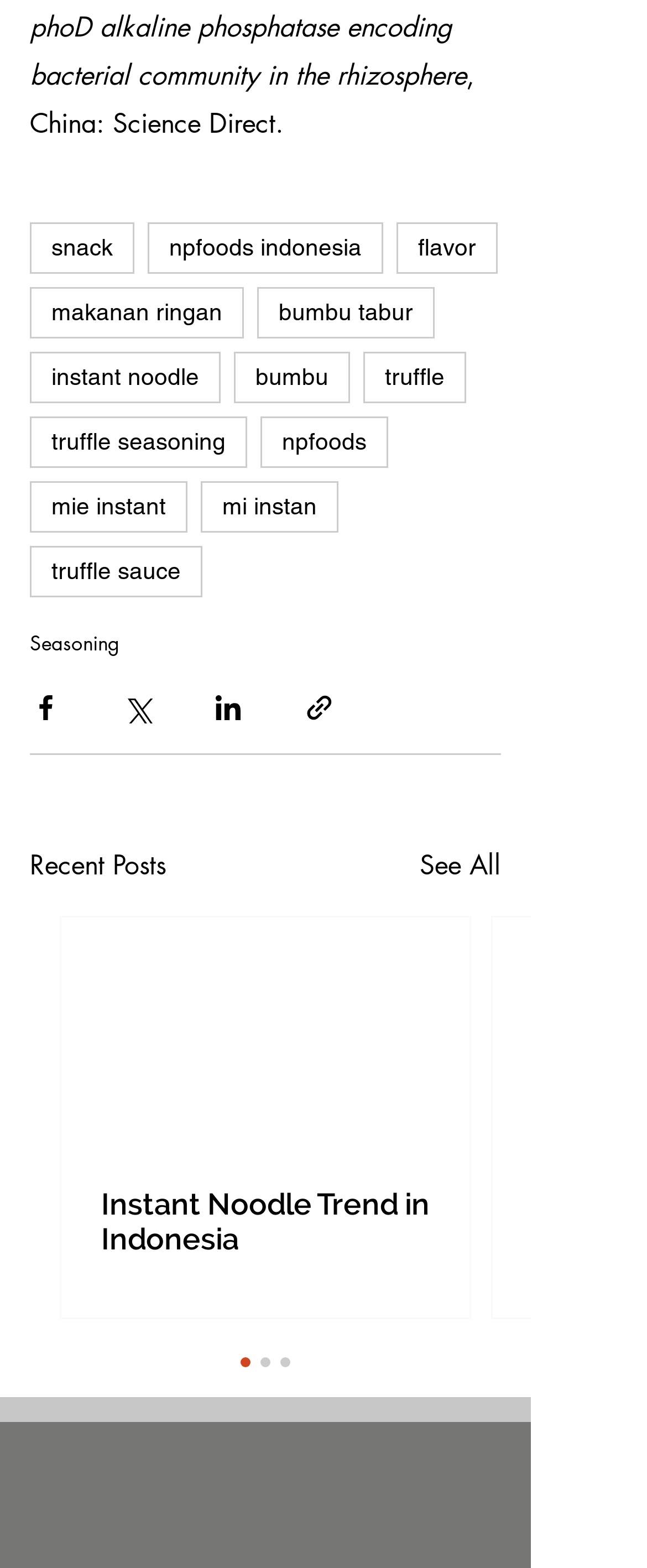Locate the bounding box coordinates of the element that should be clicked to execute the following instruction: "Share via Facebook".

[0.046, 0.441, 0.095, 0.461]